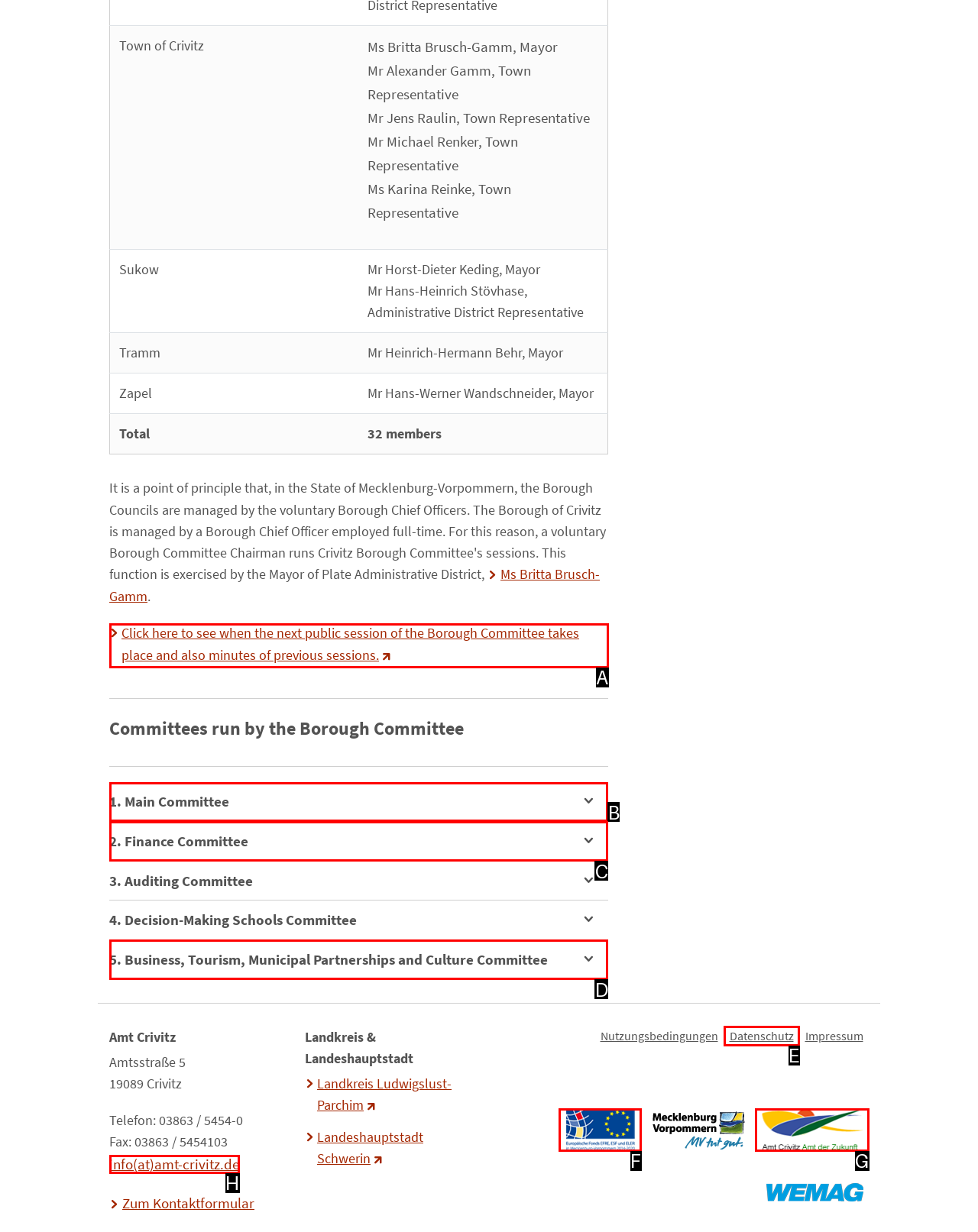Identify the HTML element to click to fulfill this task: Click on the link to see when the next public session of the Borough Committee takes place
Answer with the letter from the given choices.

A